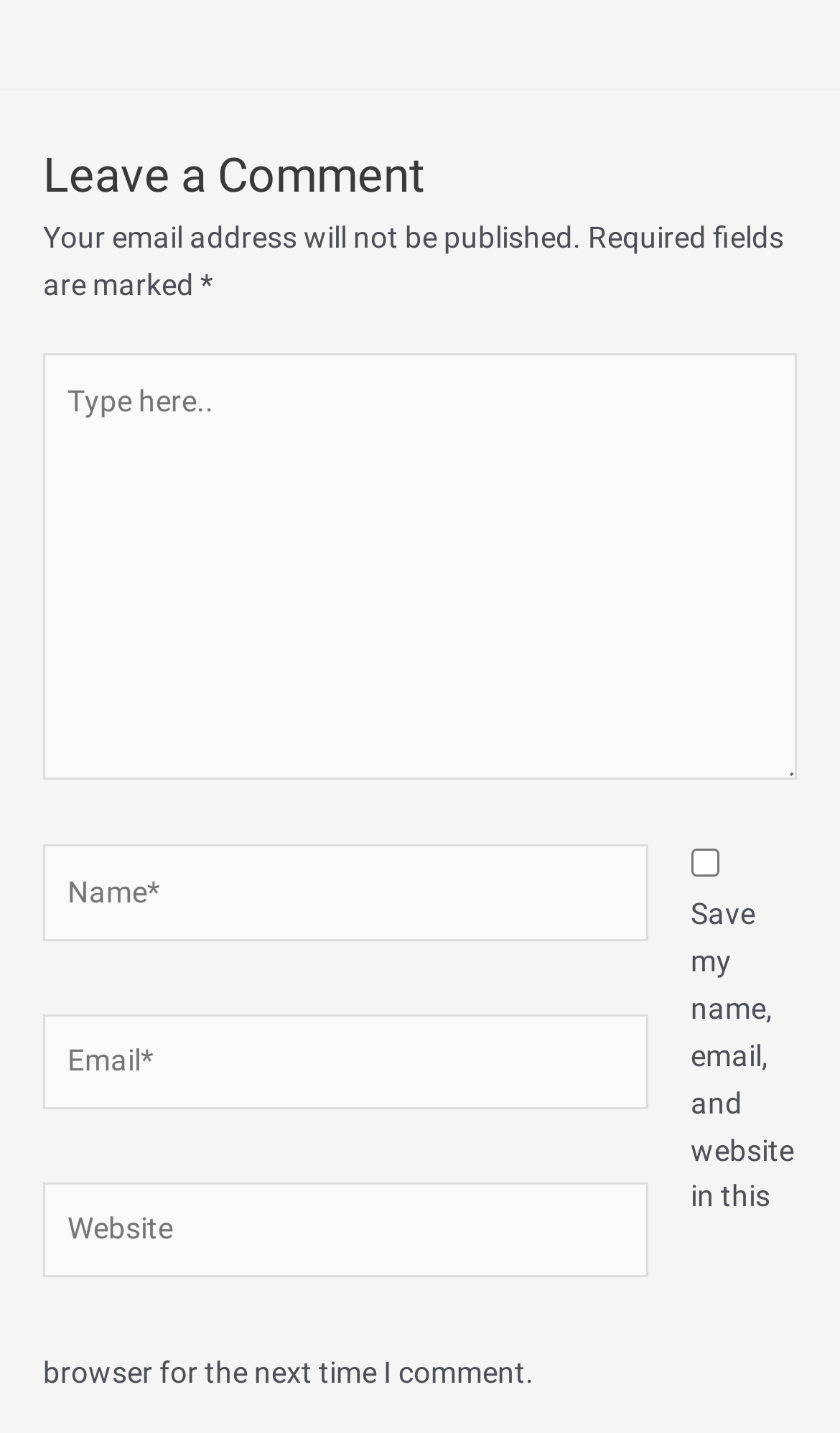What information is required to leave a comment?
Examine the image and provide an in-depth answer to the question.

The text fields for 'Name' and 'Email' are marked with an asterisk (*) and have the 'required' attribute set to True, indicating that they must be filled in to leave a comment.